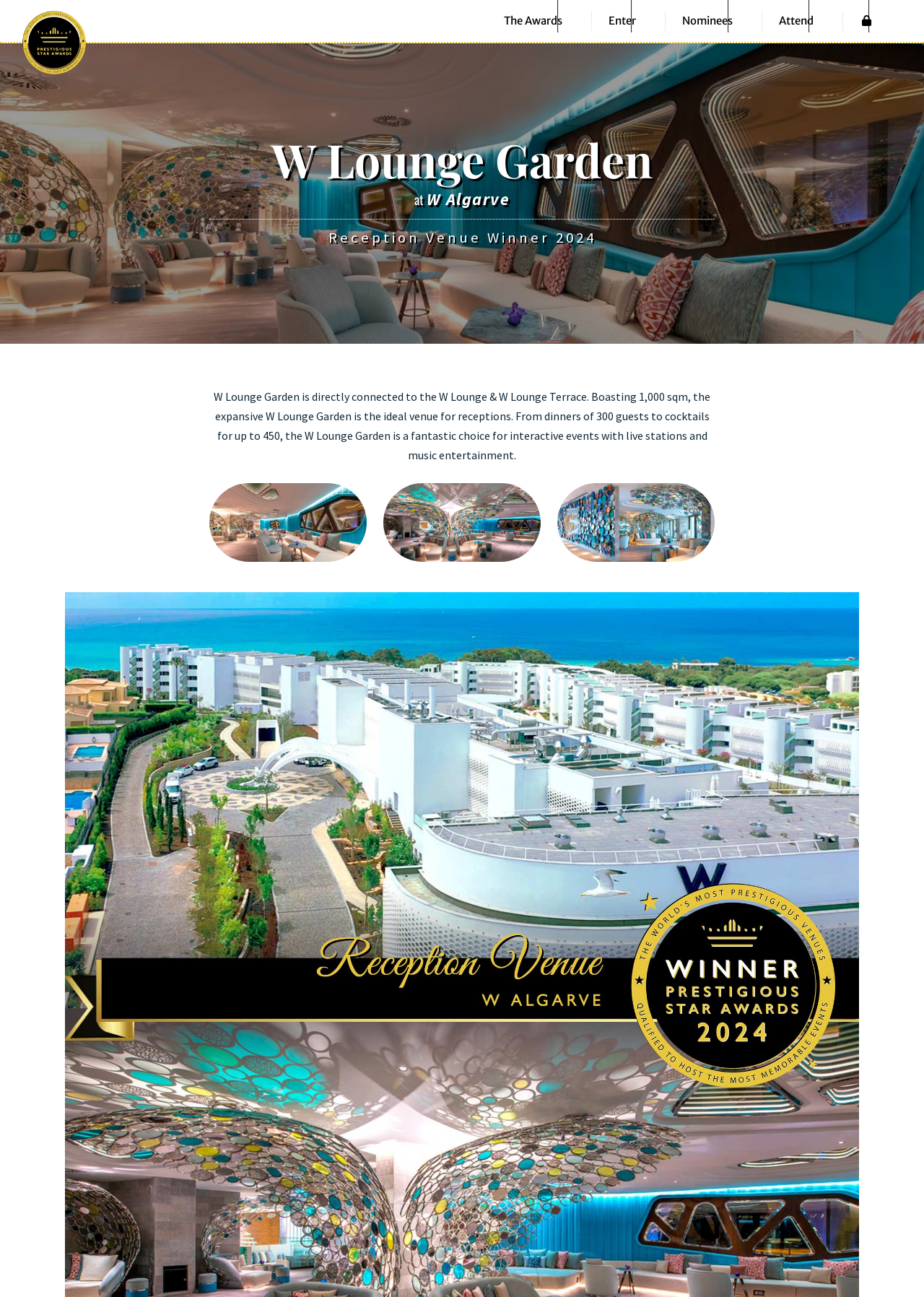Identify the coordinates of the bounding box for the element described below: "This, in fact, is". Return the coordinates as four float numbers between 0 and 1: [left, top, right, bottom].

None